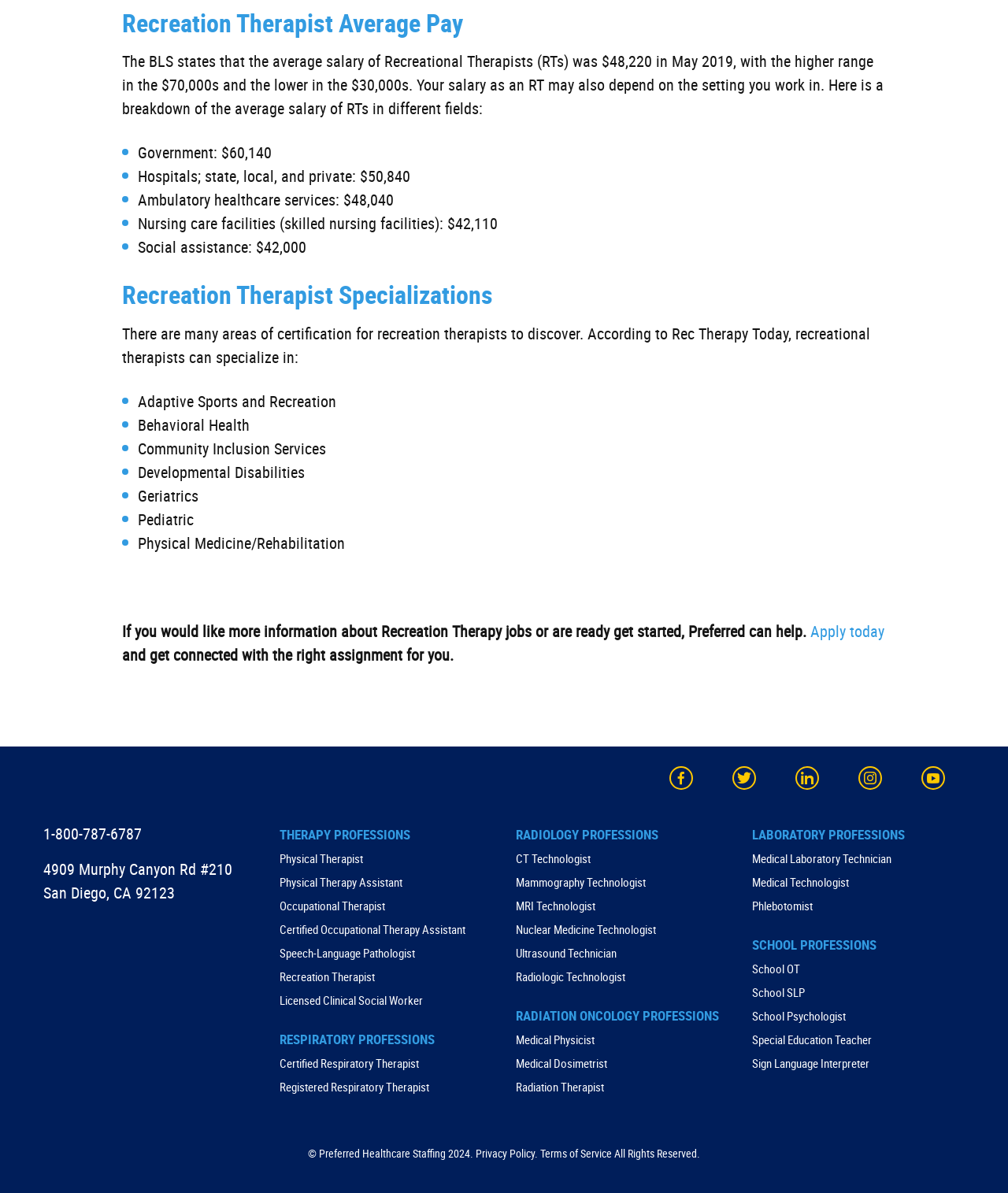Provide a short, one-word or phrase answer to the question below:
What is the phone number of Preferred Healthcare Staffing?

1-800-787-6787